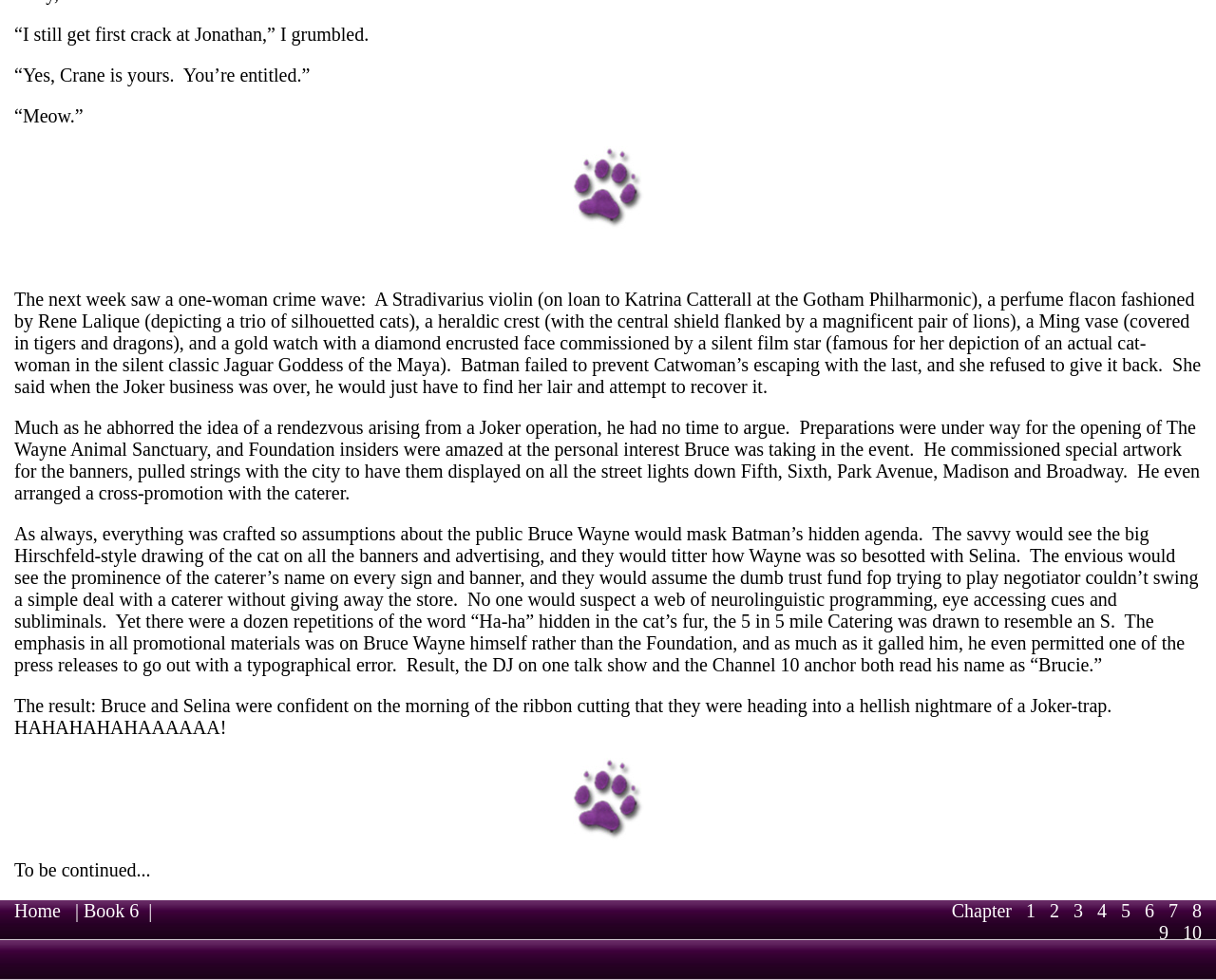Given the element description "Book 6", identify the bounding box of the corresponding UI element.

[0.069, 0.918, 0.114, 0.94]